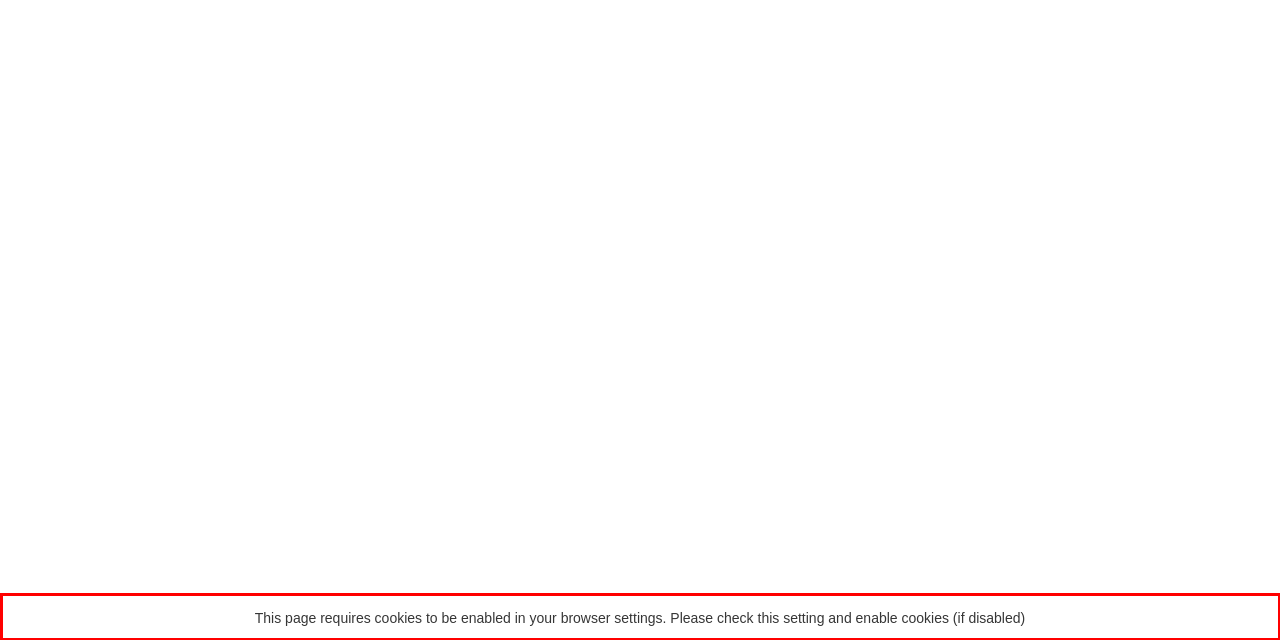Given the screenshot of a webpage, identify the red rectangle bounding box and recognize the text content inside it, generating the extracted text.

This page requires cookies to be enabled in your browser settings. Please check this setting and enable cookies (if disabled)